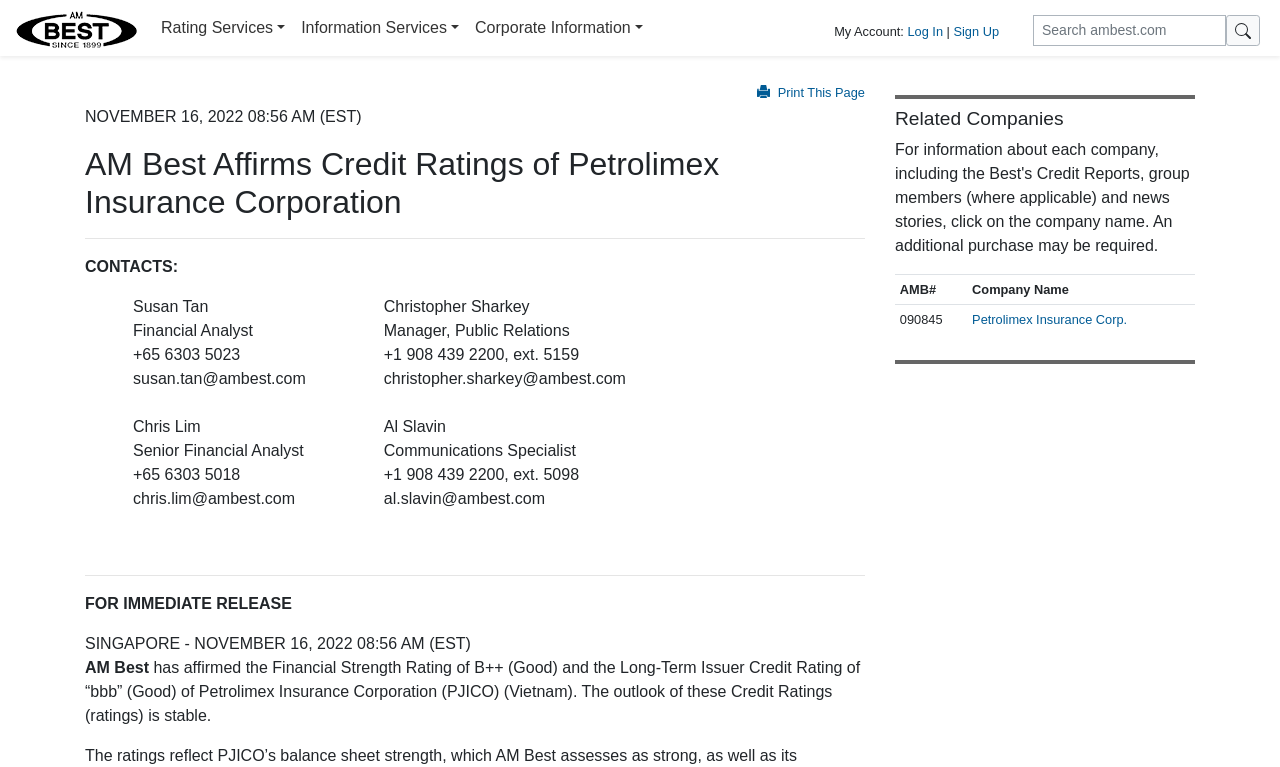What is the company name in the related companies table?
Provide a thorough and detailed answer to the question.

The related companies table has two columns, one for AMB# and one for Company Name. The company name listed in the table is Petrolimex Insurance Corp., which is also a link to more information about the company.